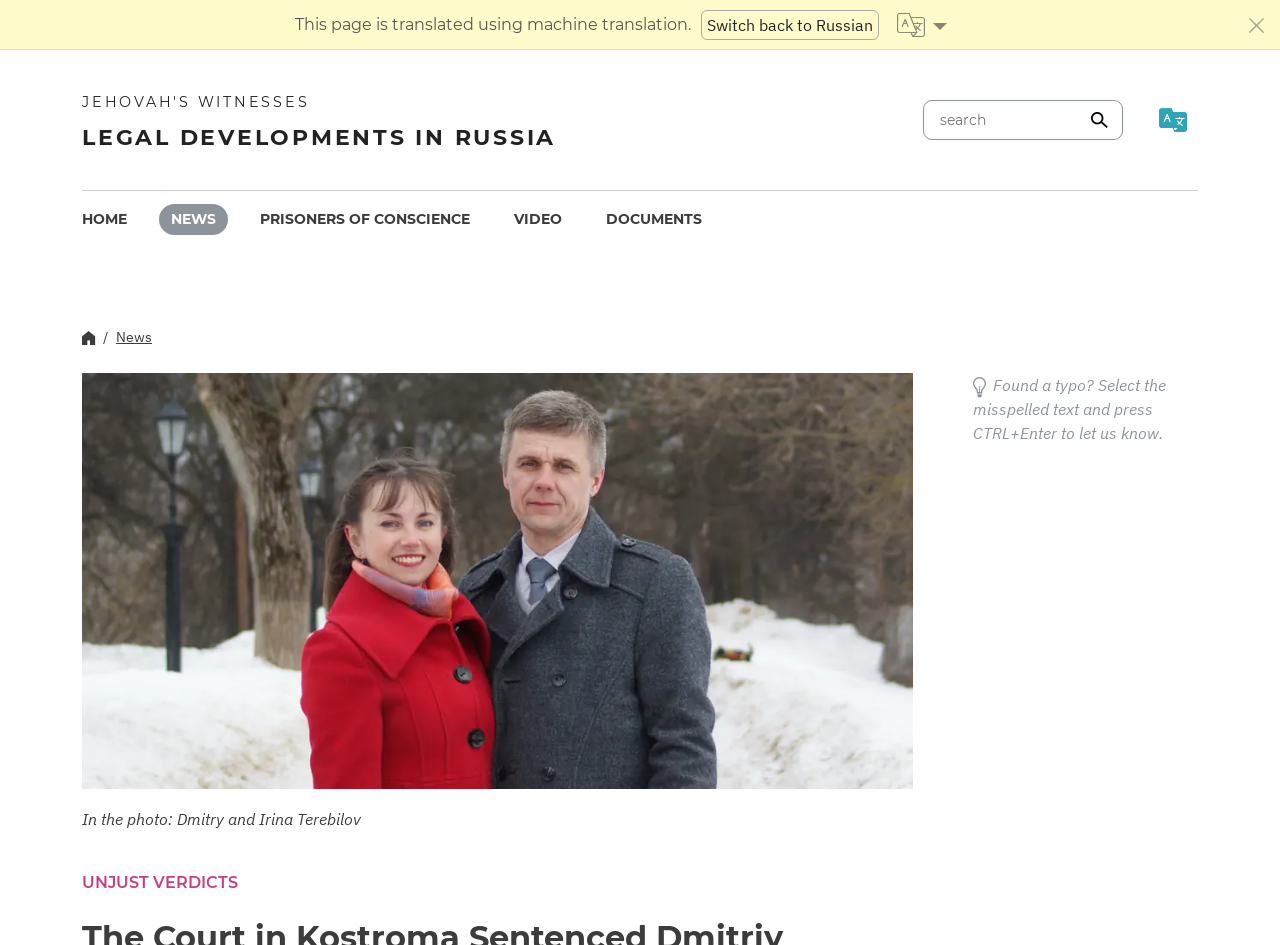Extract the main heading from the webpage content.

The Court in Kostroma Sentenced Dmitriy Terebilov to 3 Years of a Strict-Regime Colony for Bible Discussions